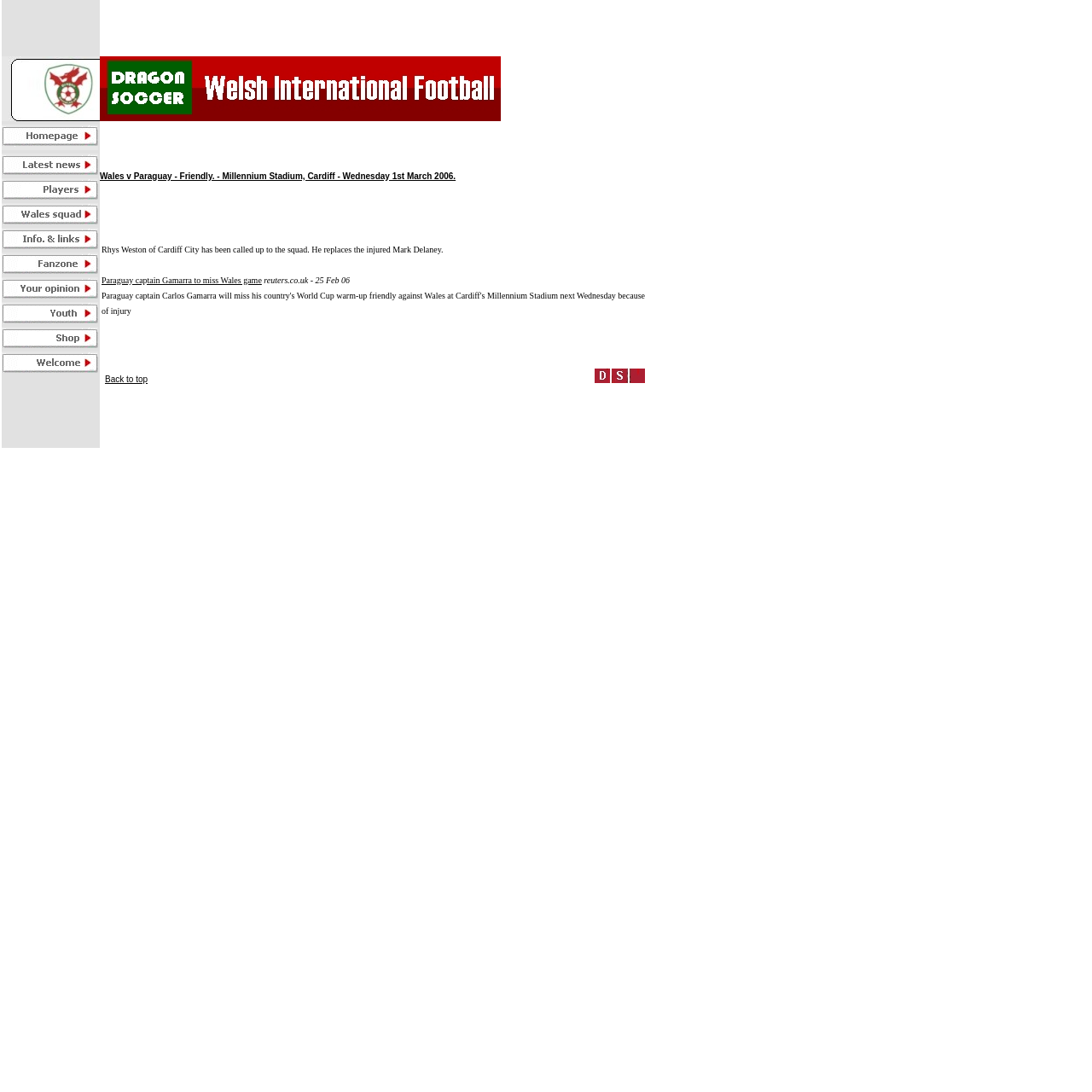Answer with a single word or phrase: 
What is the source of the news about Paraguay captain Gamarra missing the Wales game?

reuters.co.uk